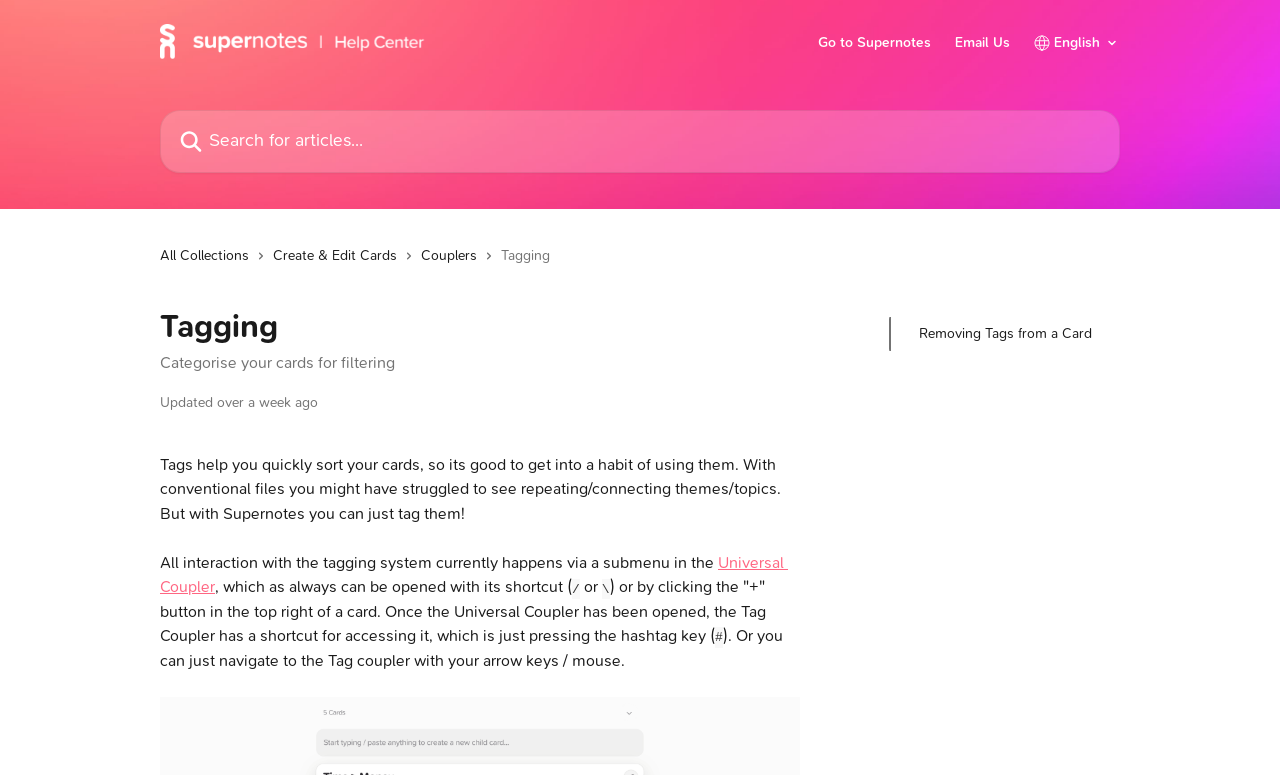What is the position of the 'Search for articles...' textbox?
Please provide a comprehensive answer based on the visual information in the image.

Based on the bounding box coordinates, the 'Search for articles...' textbox is located at [0.125, 0.142, 0.875, 0.223], which indicates that it is positioned at the top left of the webpage.